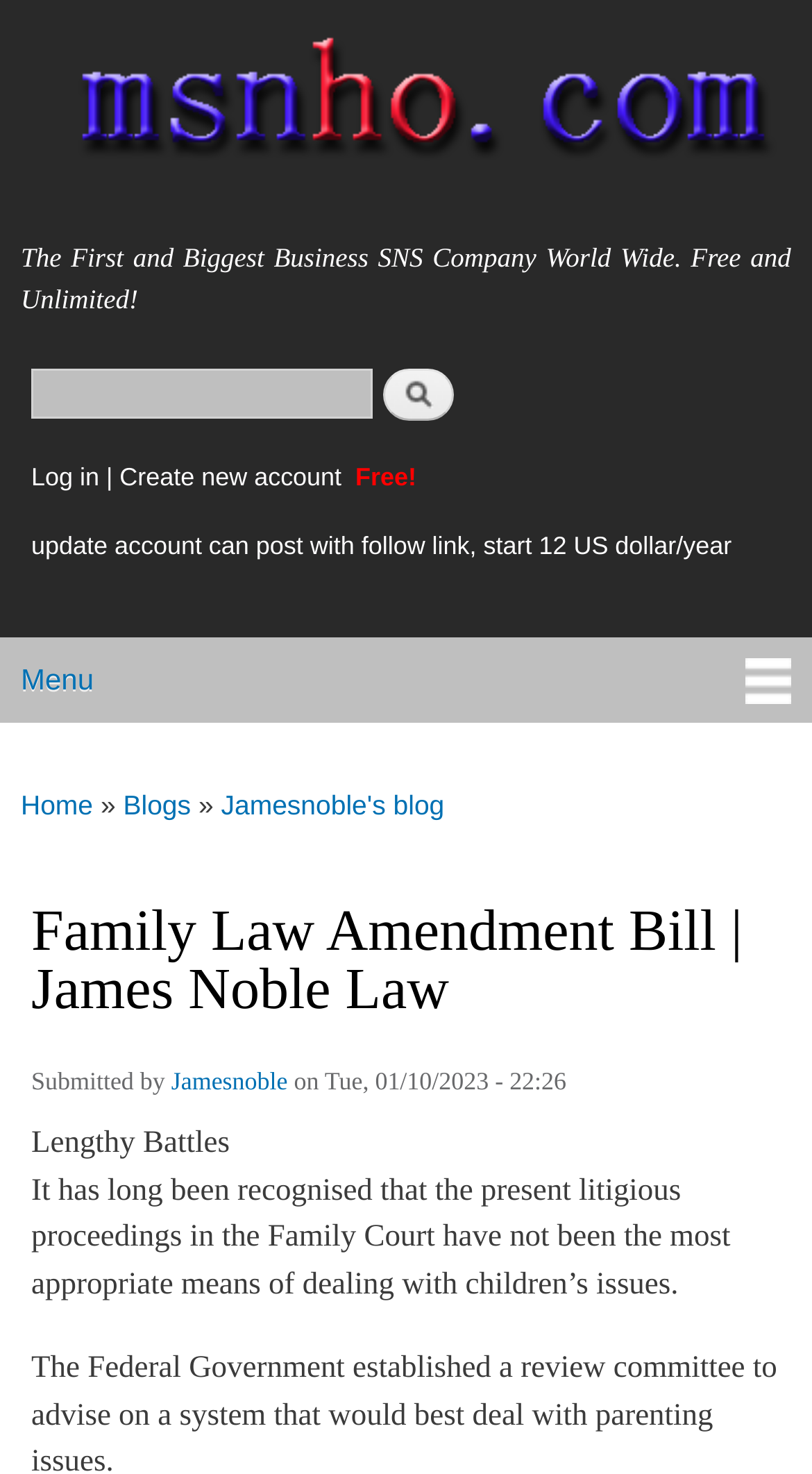Determine the bounding box coordinates for the UI element with the following description: "Skip to main content". The coordinates should be four float numbers between 0 and 1, represented as [left, top, right, bottom].

[0.312, 0.0, 0.473, 0.006]